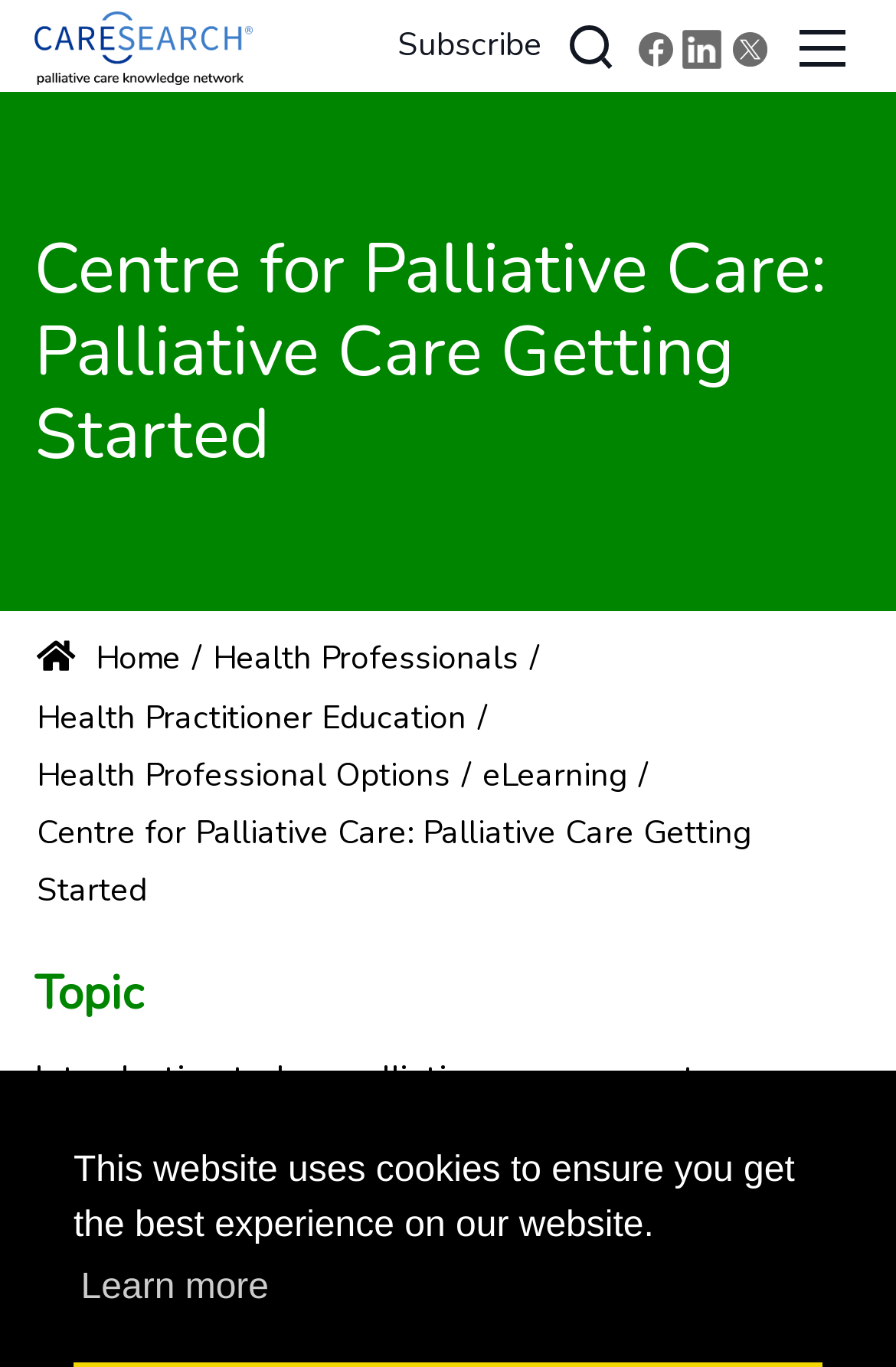Determine the bounding box coordinates of the element's region needed to click to follow the instruction: "Subscribe". Provide these coordinates as four float numbers between 0 and 1, formatted as [left, top, right, bottom].

[0.444, 0.017, 0.605, 0.049]